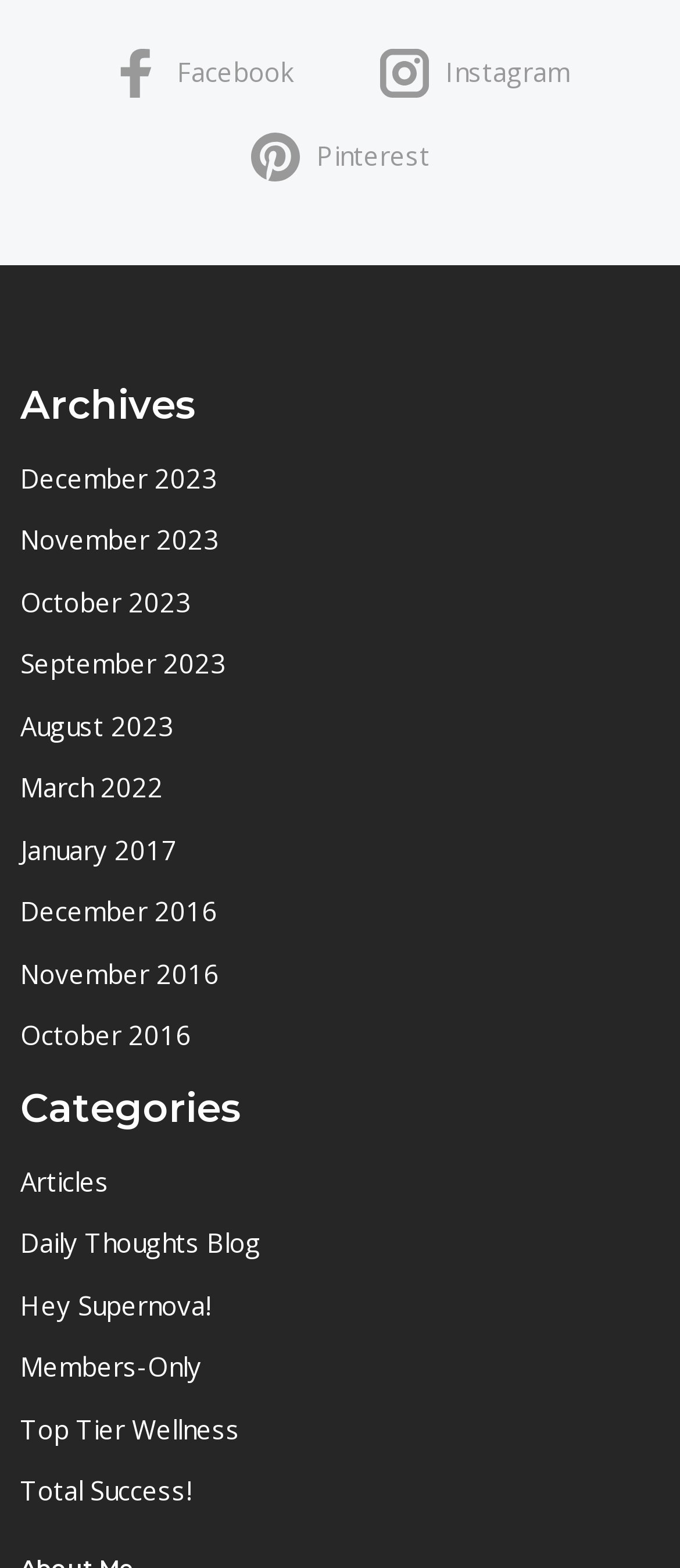Identify the bounding box coordinates for the element that needs to be clicked to fulfill this instruction: "Explore Categories". Provide the coordinates in the format of four float numbers between 0 and 1: [left, top, right, bottom].

[0.03, 0.694, 0.97, 0.72]